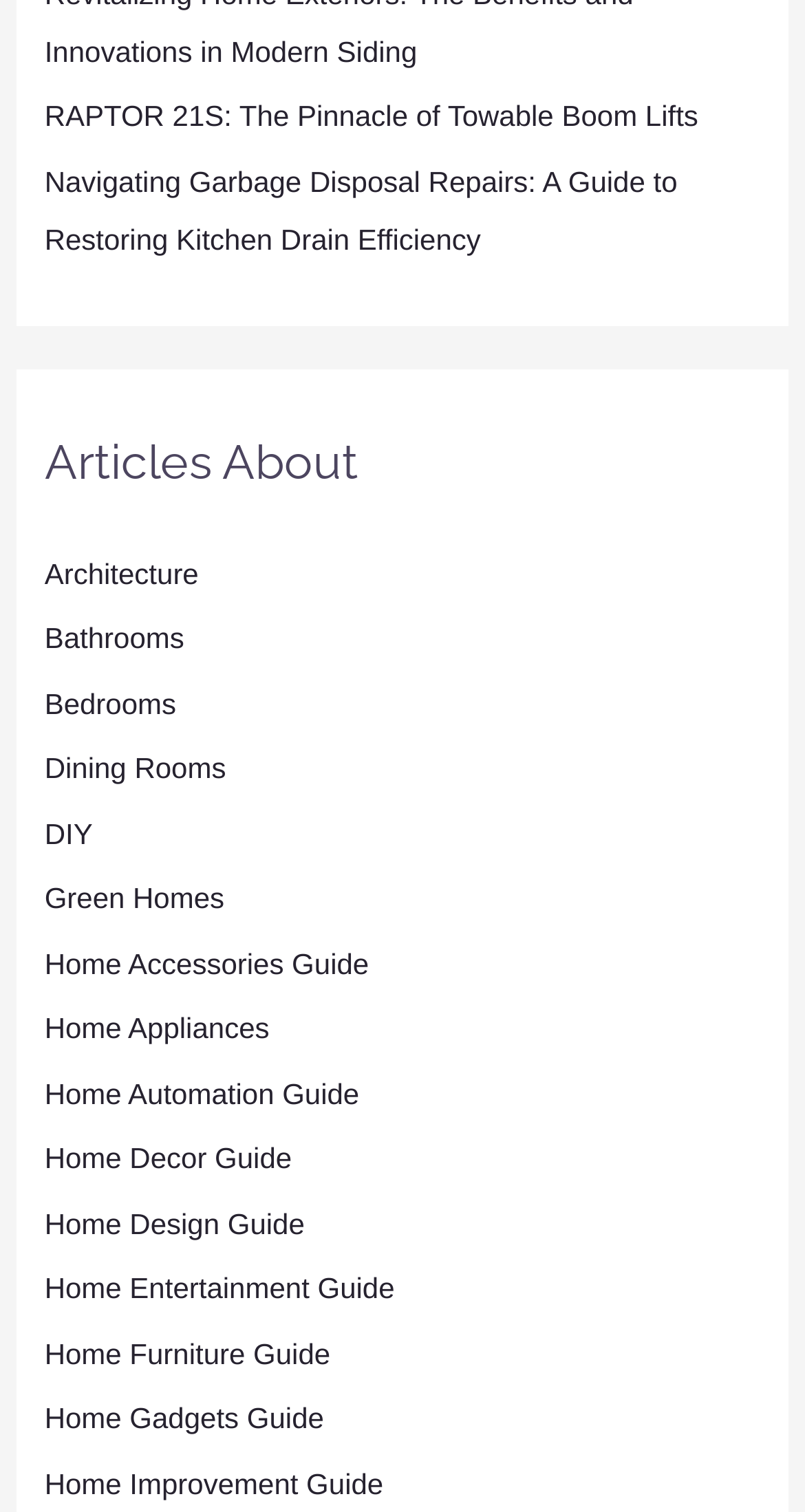Pinpoint the bounding box coordinates of the clickable area needed to execute the instruction: "Learn about Home Decor Guide". The coordinates should be specified as four float numbers between 0 and 1, i.e., [left, top, right, bottom].

[0.055, 0.755, 0.362, 0.777]